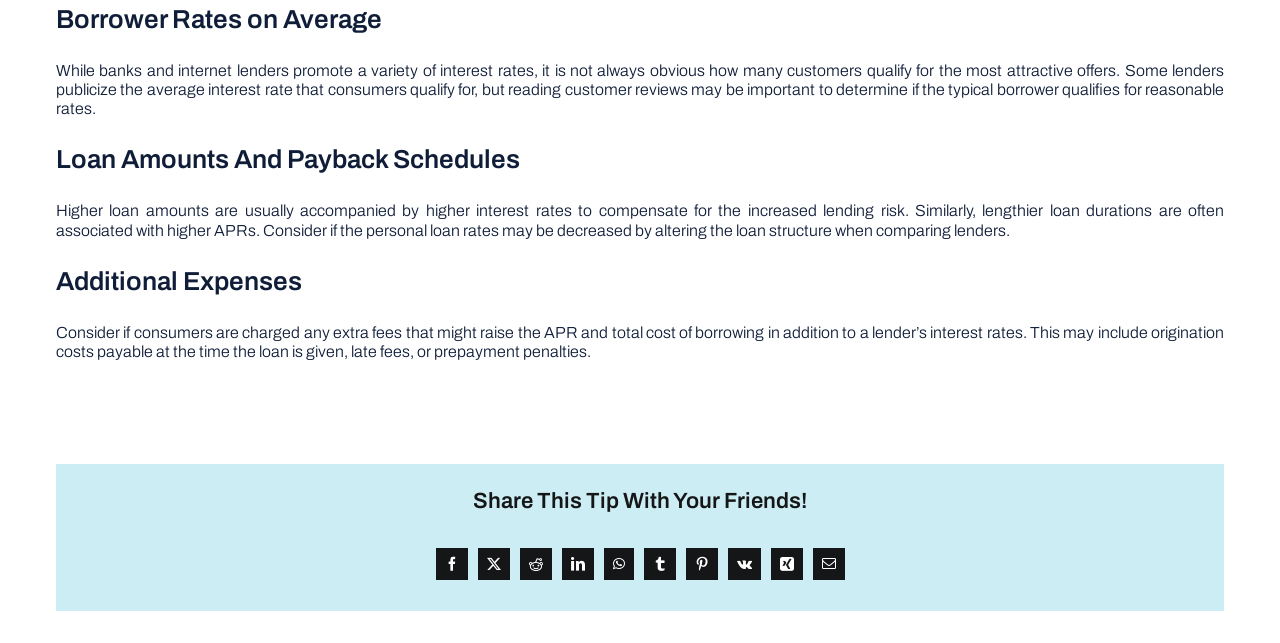Pinpoint the bounding box coordinates of the element to be clicked to execute the instruction: "Learn about additional expenses".

[0.044, 0.413, 0.956, 0.462]